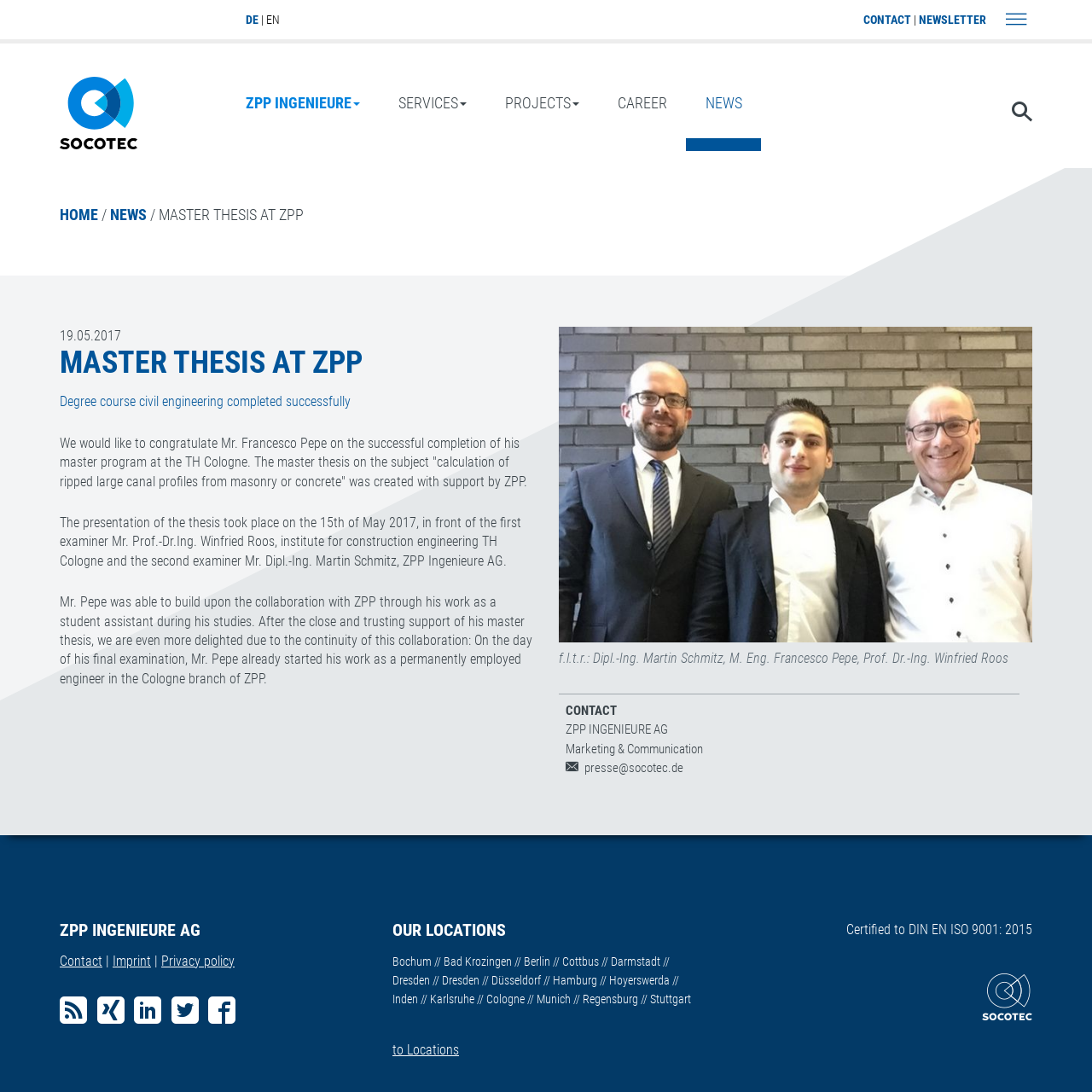What is the name of the person who completed the master program?
Analyze the image and deliver a detailed answer to the question.

The name of the person who completed the master program can be found in the paragraph that starts with 'We would like to congratulate Mr. Francesco Pepe...', which mentions his name.